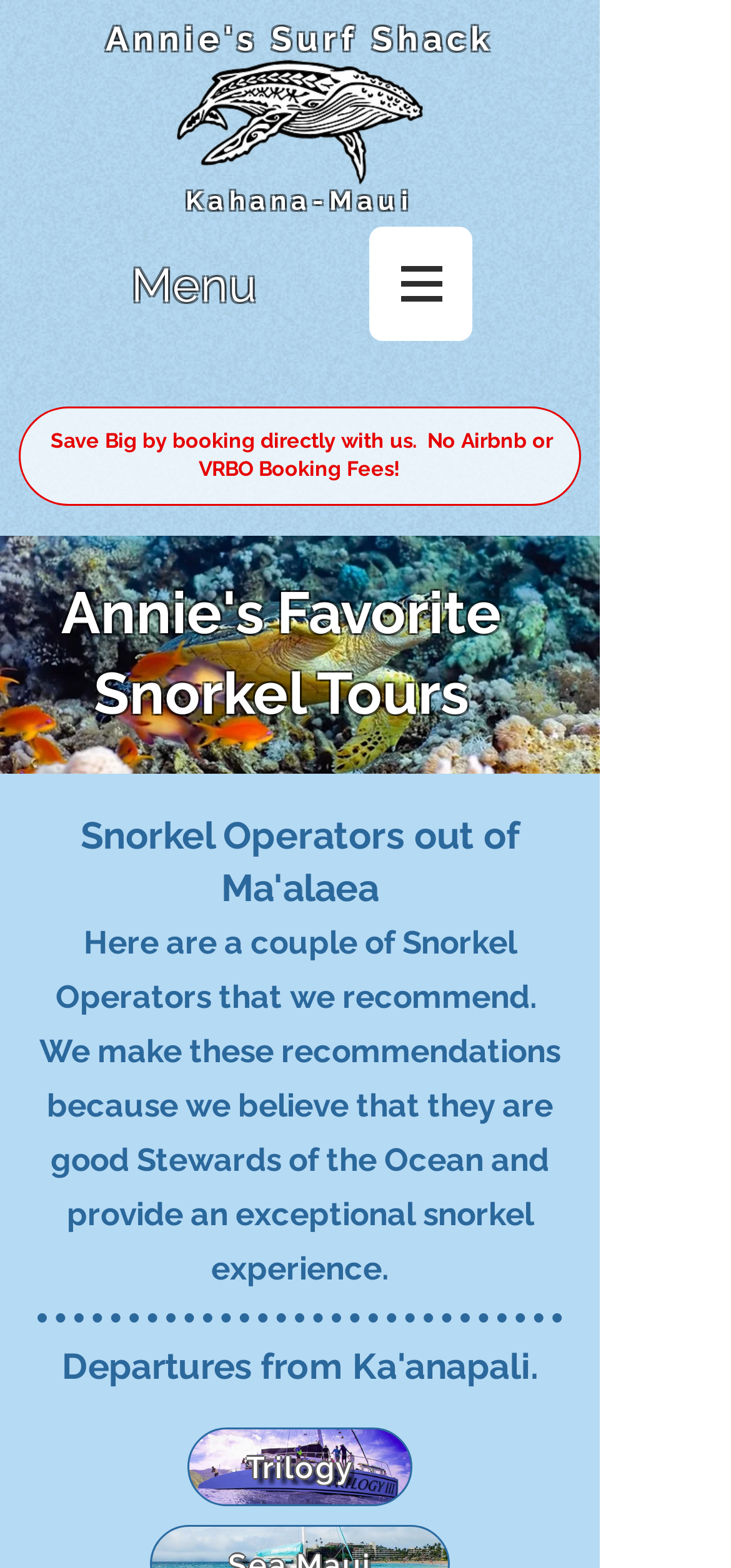Provide the bounding box coordinates of the HTML element described by the text: "DERlab".

None